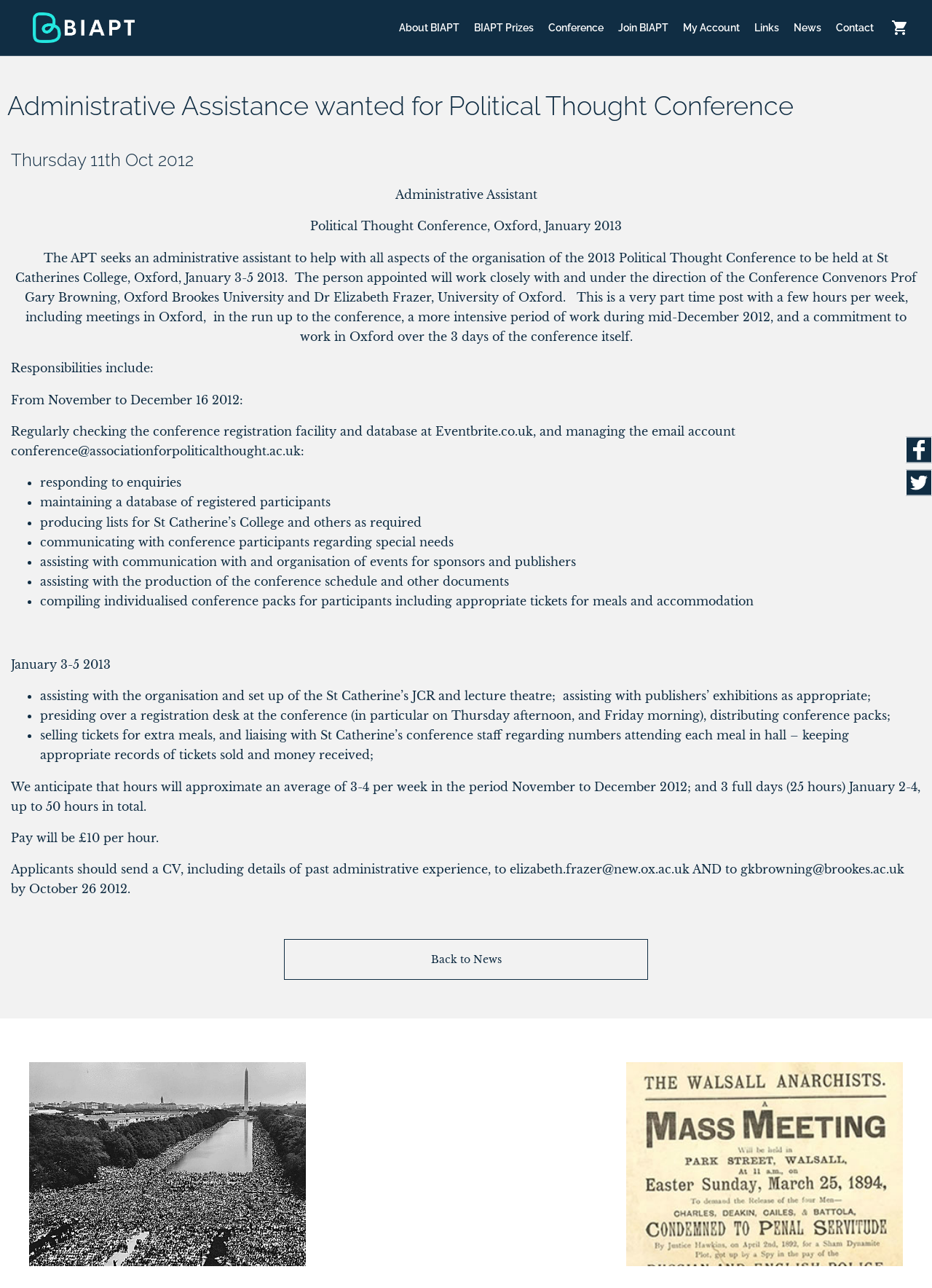What is the conference location?
Look at the screenshot and provide an in-depth answer.

I found the answer by reading the text 'The APT seeks an administrative assistant to help with all aspects of the organisation of the 2013 Political Thought Conference to be held at St Catherines College, Oxford, January 3-5 2013.' which mentions the conference location.